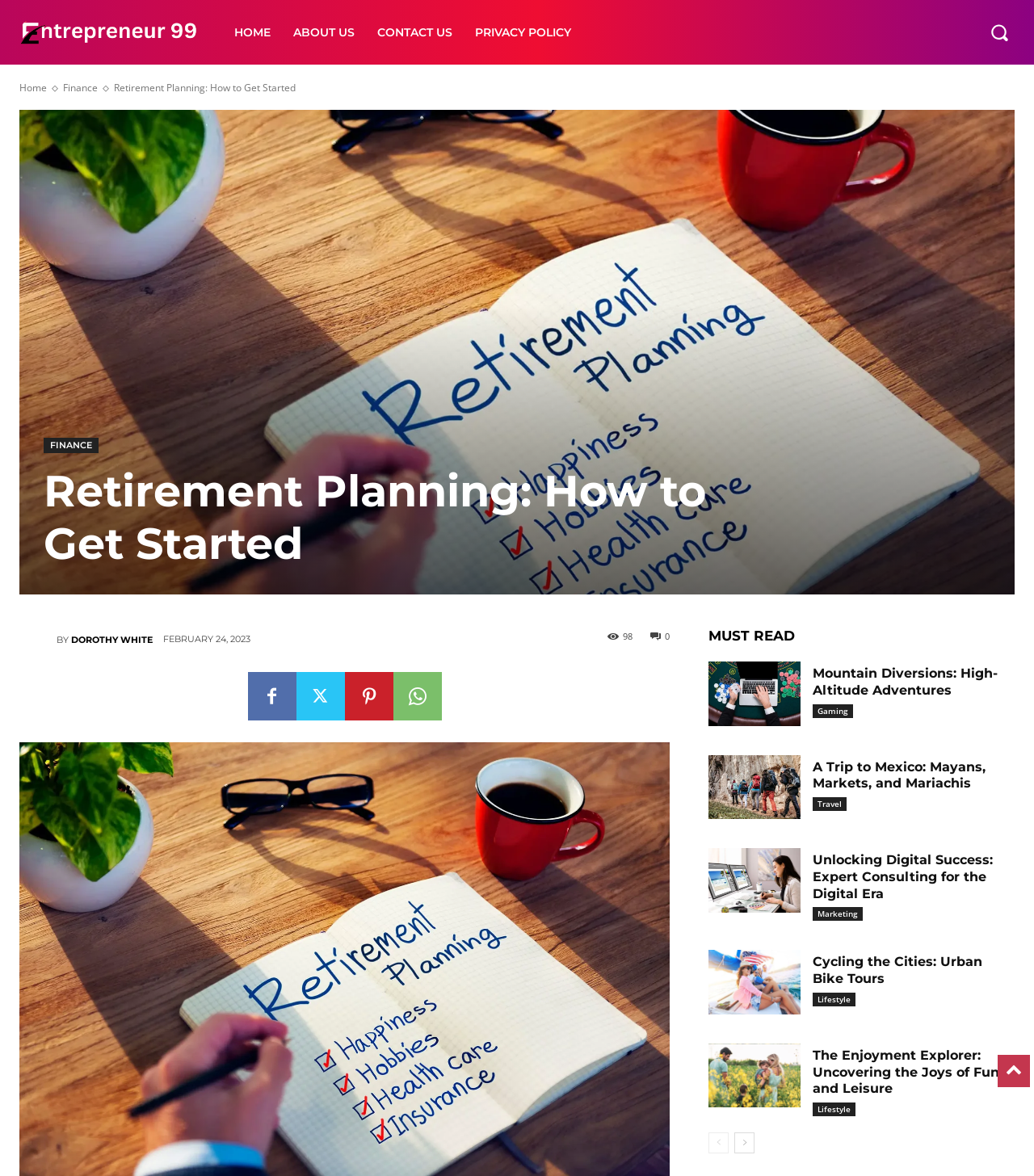What is the category of the article 'Mountain Diversions: High-Altitude Adventures'?
Look at the image and respond with a single word or a short phrase.

Travel